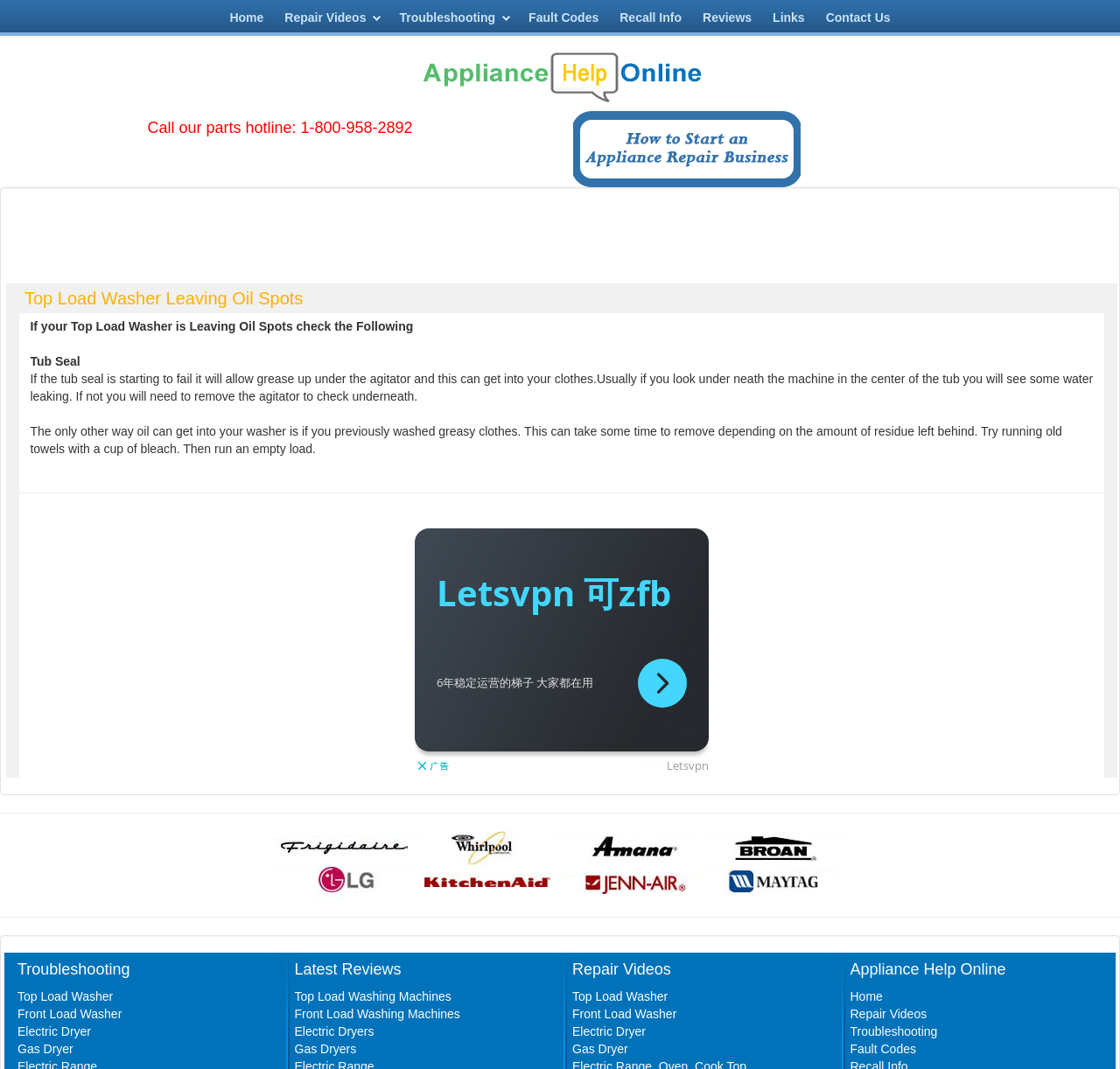Locate the bounding box coordinates of the element that should be clicked to fulfill the instruction: "Check the troubleshooting section".

[0.016, 0.899, 0.24, 0.916]